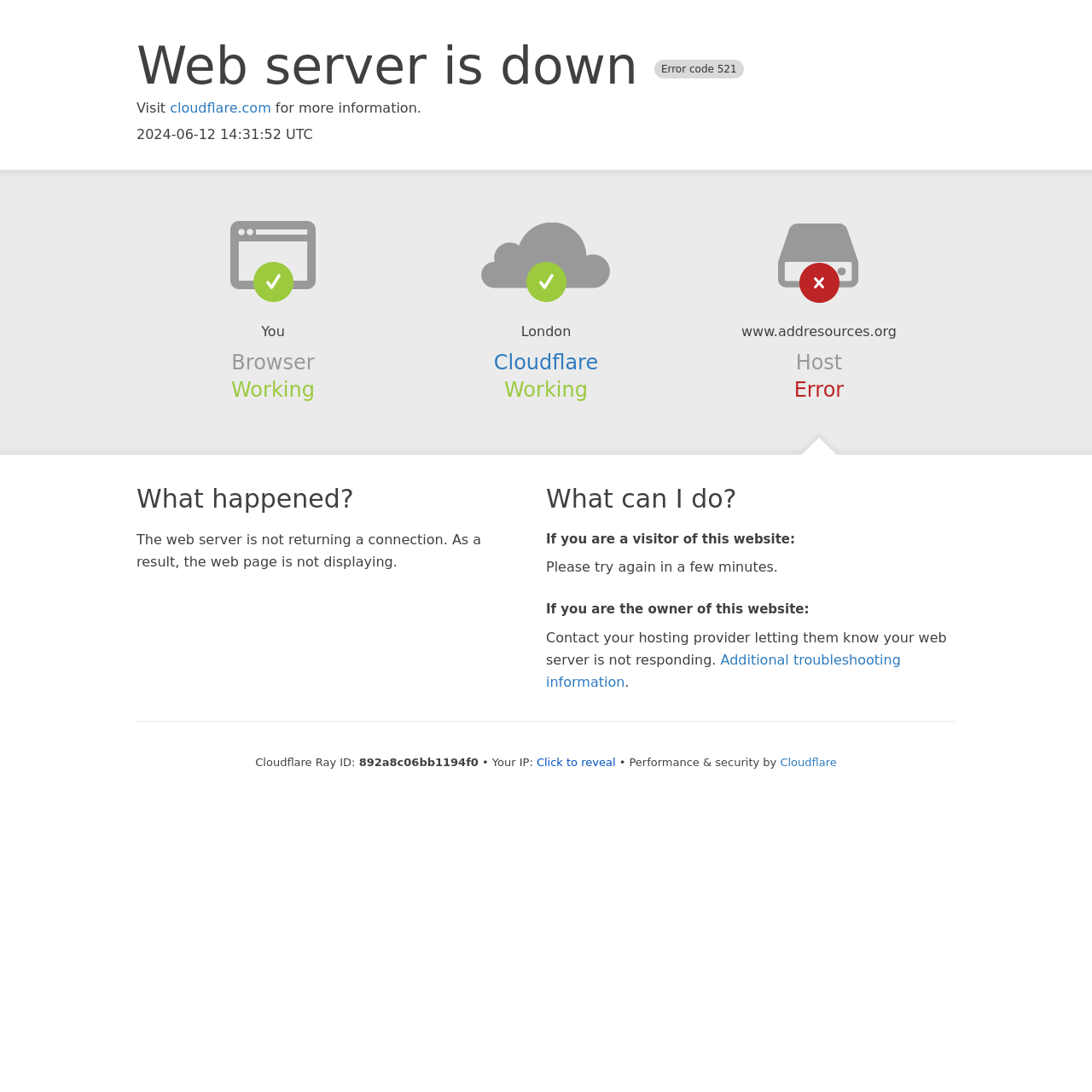What should the owner of the website do?
Give a thorough and detailed response to the question.

According to the section 'If you are the owner of this website:', the owner should contact their hosting provider and let them know that their web server is not responding, as mentioned in the webpage.